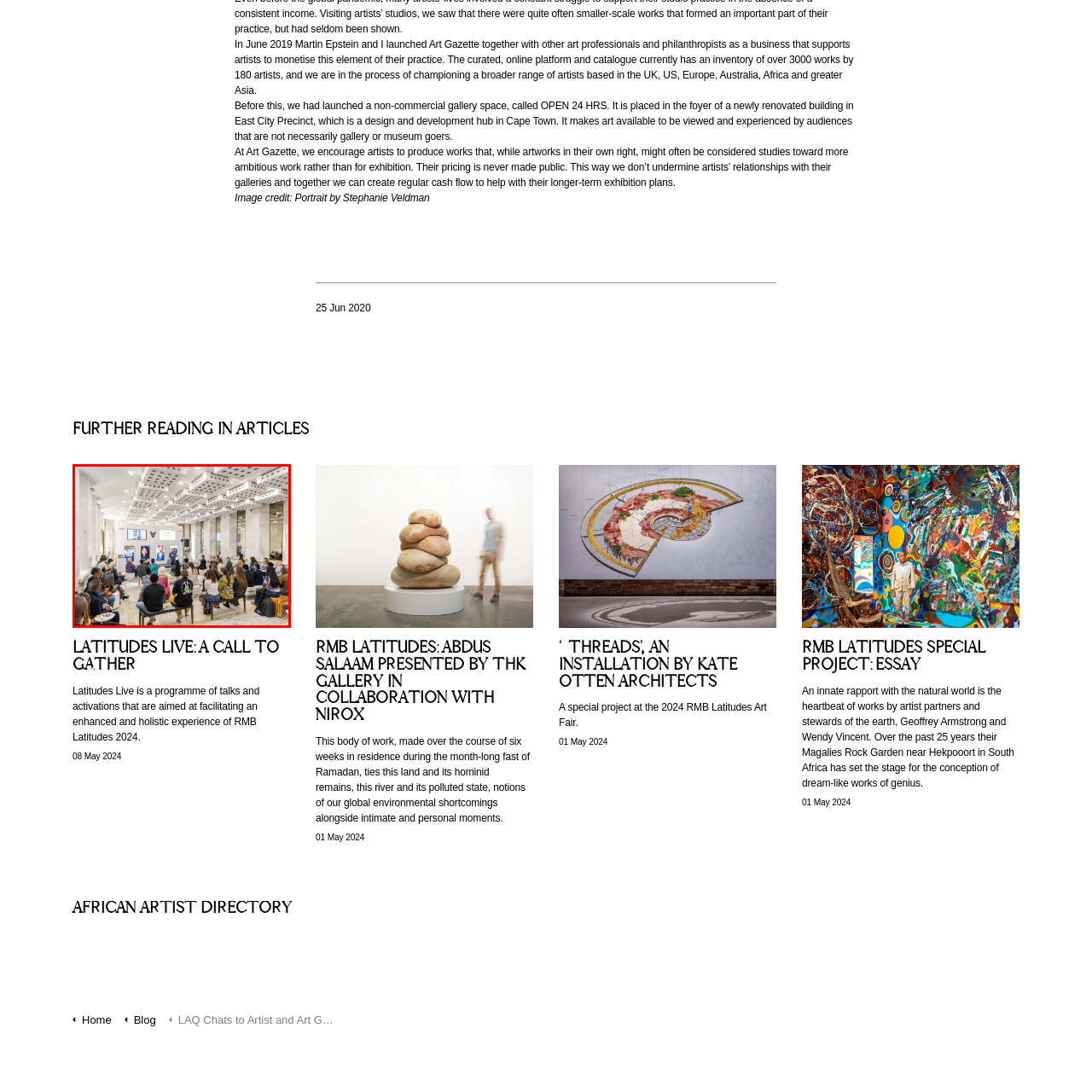What is the atmosphere of the event?
Inspect the image within the red bounding box and answer concisely using one word or a short phrase.

Collaborative and inclusive